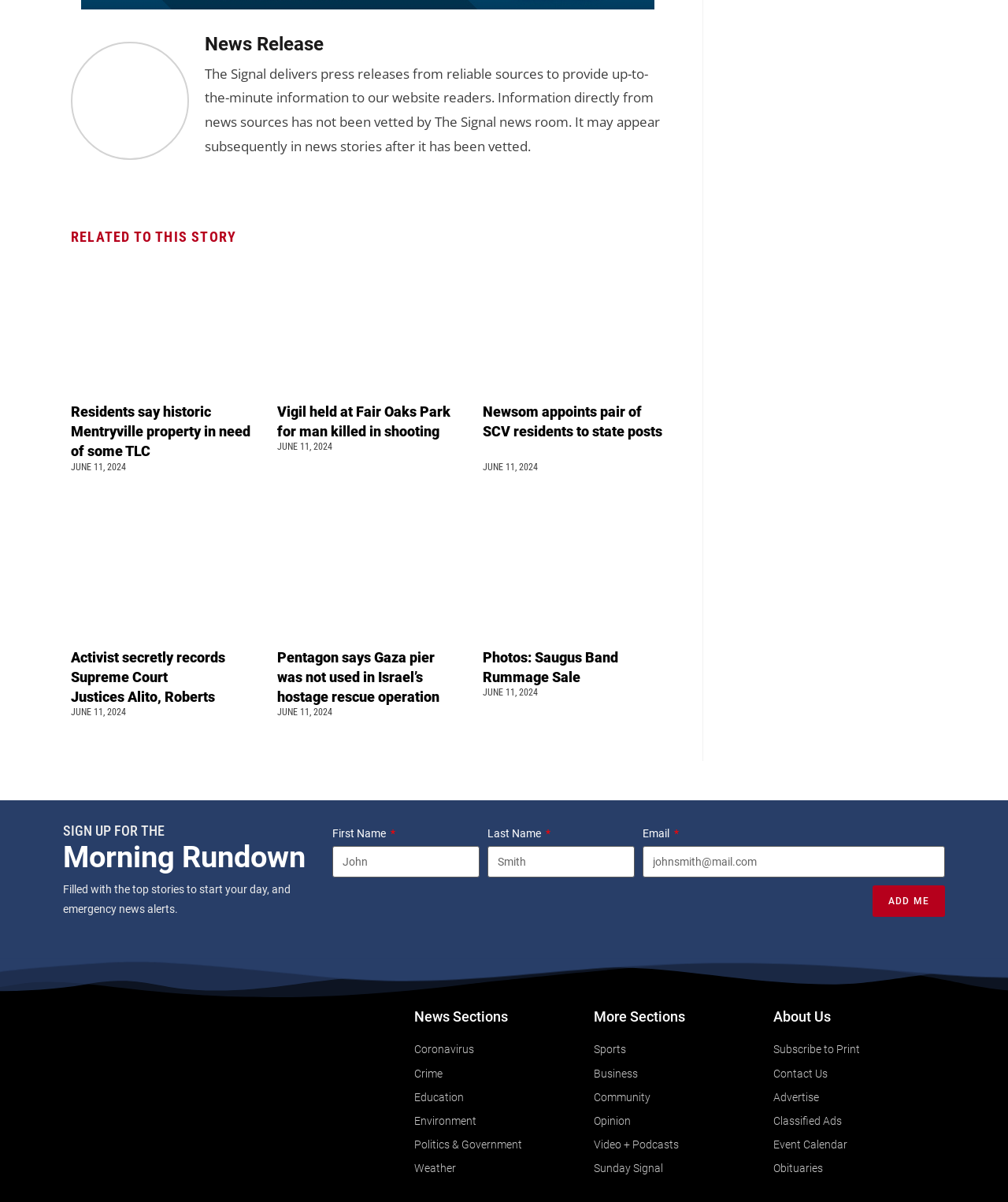Indicate the bounding box coordinates of the clickable region to achieve the following instruction: "Enter first name."

[0.33, 0.704, 0.476, 0.73]